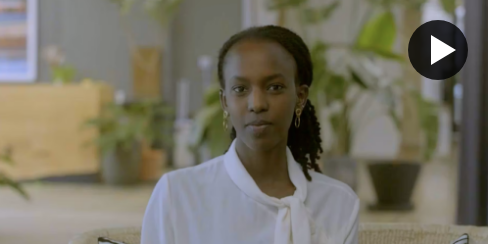What is hinted at by the play button icon?
Please answer the question as detailed as possible based on the image.

The presence of a play button icon in the background of the image suggests that there is a video presentation available, inviting viewers to learn more about Joe Christa Giraso's inspiring contributions to the field.